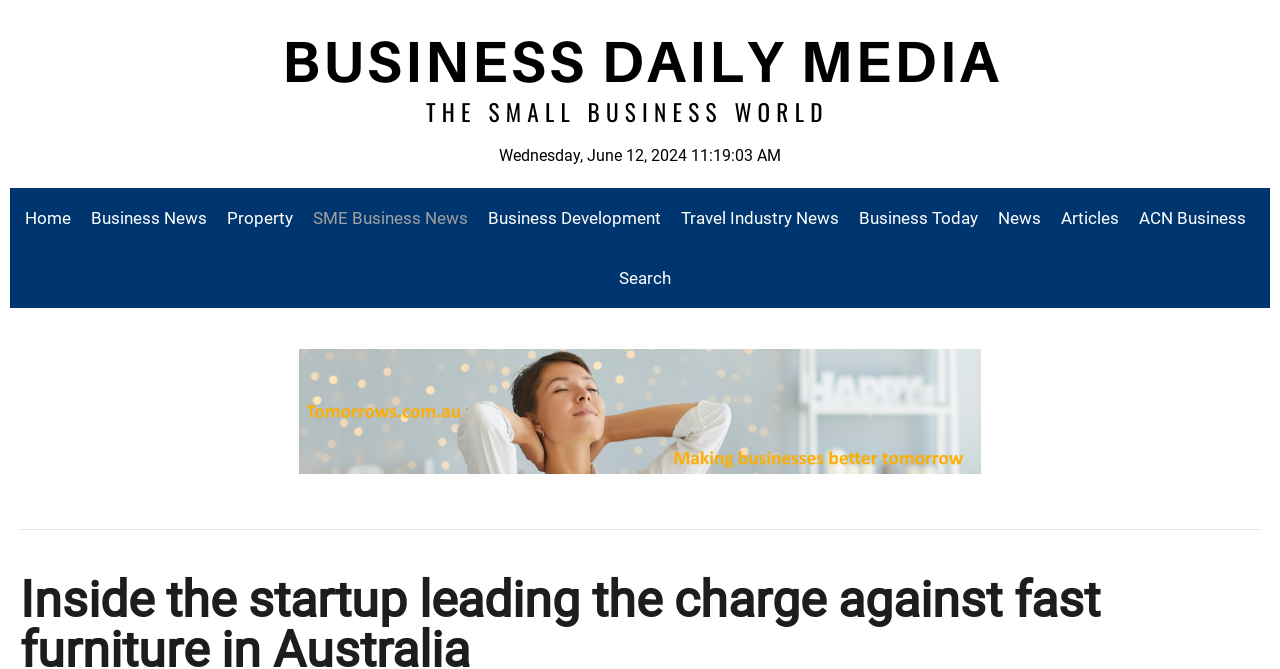Give a detailed account of the webpage, highlighting key information.

The webpage appears to be a news article or blog post about a startup leading the charge against fast furniture in Australia. At the top left of the page, there is a link to "Business Daily Media" accompanied by an image with the same name. Below this, there is a timestamp indicating the date and time the article was published.

To the right of the timestamp, there is a navigation menu consisting of 10 links: "Home", "Business News", "Property", "SME Business News", "Business Development", "Travel Industry News", "Business Today", "News", "Articles", and "ACN Business". These links are arranged horizontally and take up a significant portion of the top section of the page.

Further down the page, there is a prominent link to "Business Marketing" accompanied by an image with the same name. This link is positioned near the center of the page.

At the bottom left of the page, there is a small static text element containing a single period.